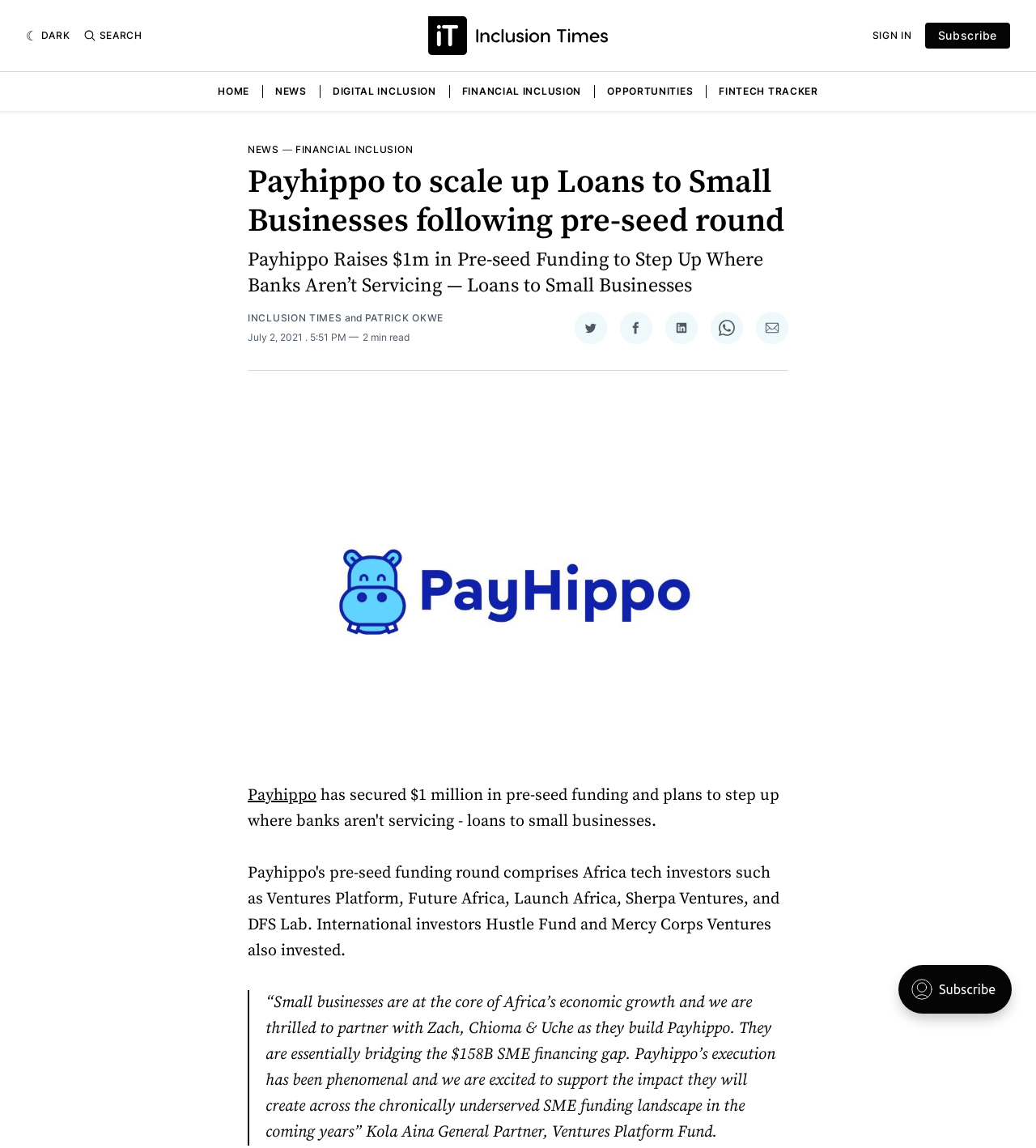Identify the bounding box coordinates for the UI element described as follows: Share on WhatsApp. Use the format (top-left x, top-left y, bottom-right x, bottom-right y) and ensure all values are floating point numbers between 0 and 1.

[0.686, 0.271, 0.717, 0.3]